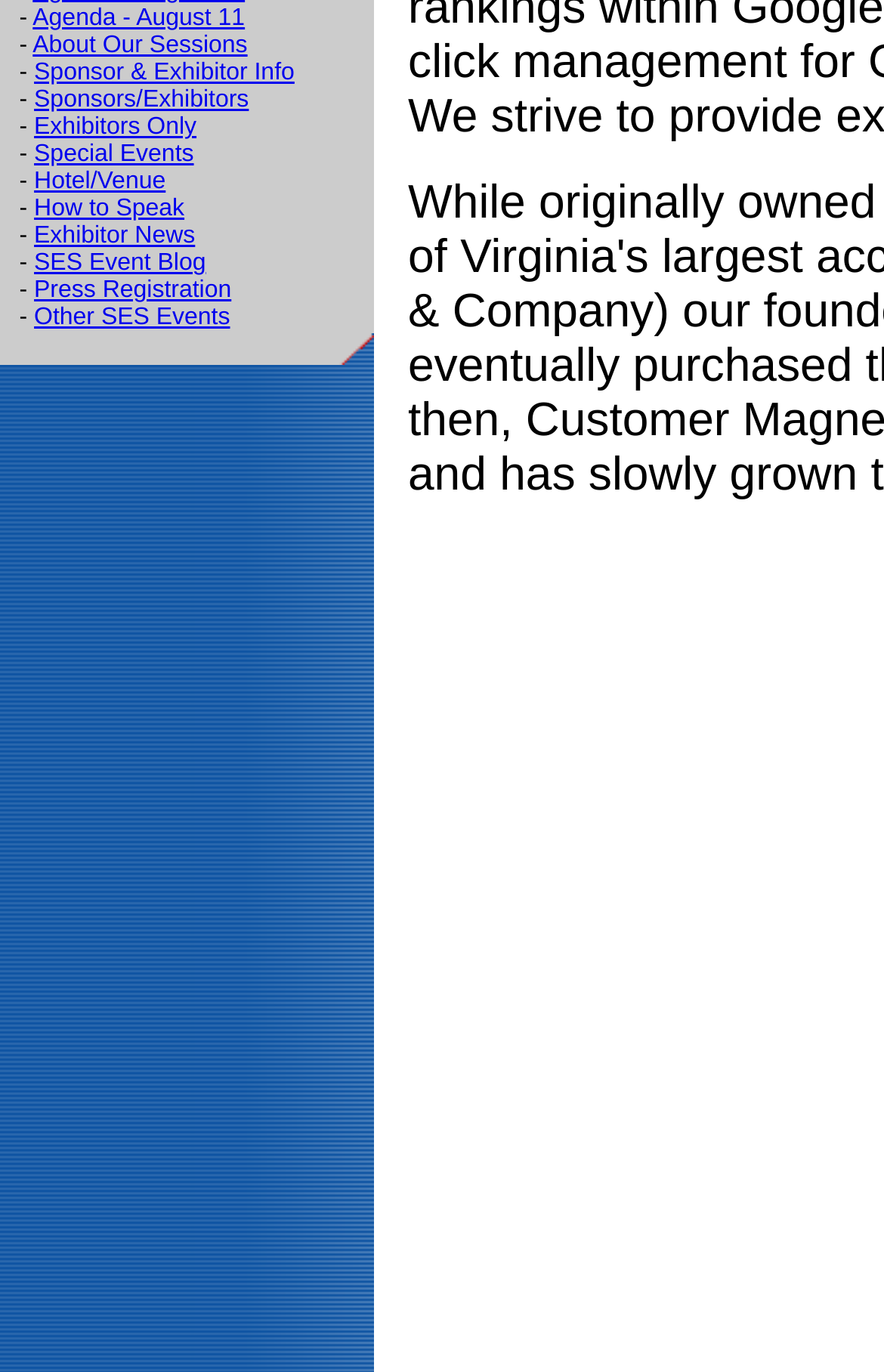Identify the bounding box of the UI element described as follows: "SES Event Blog". Provide the coordinates as four float numbers in the range of 0 to 1 [left, top, right, bottom].

[0.039, 0.182, 0.233, 0.202]